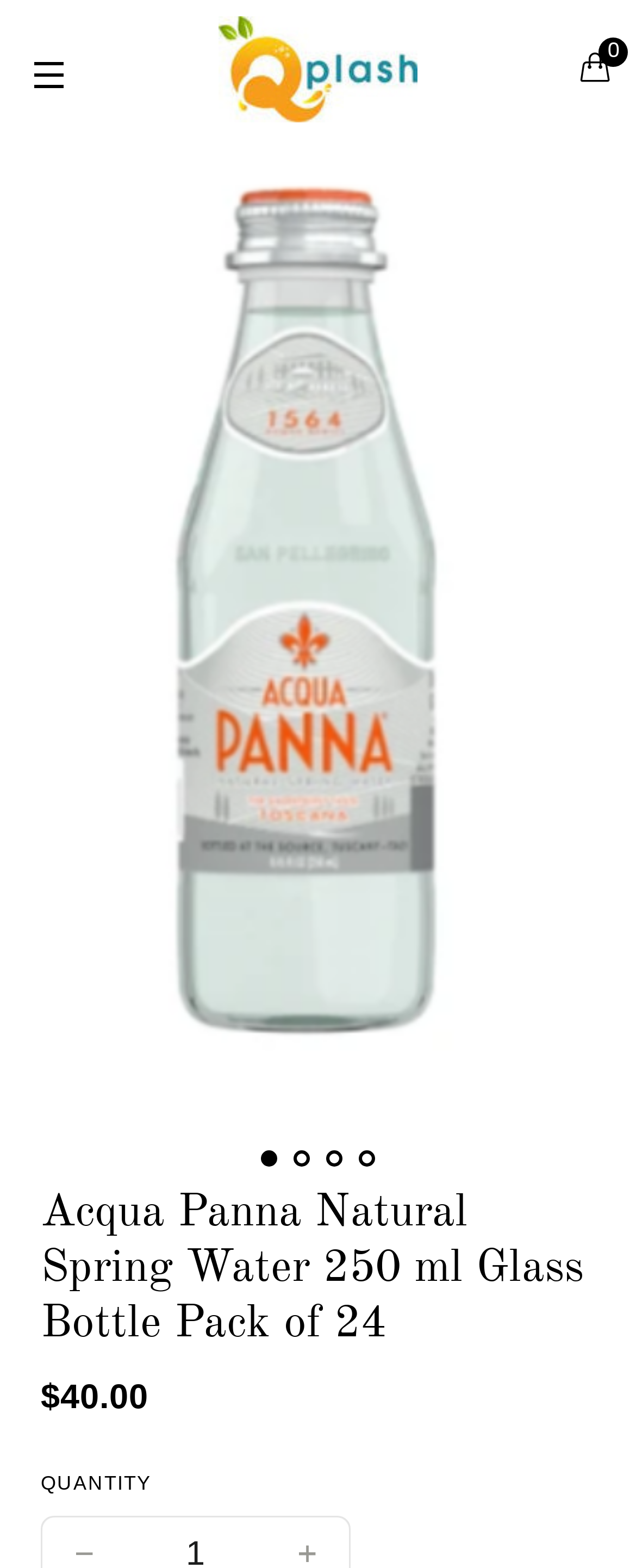How many images are in the gallery?
Please provide a single word or phrase as the answer based on the screenshot.

4